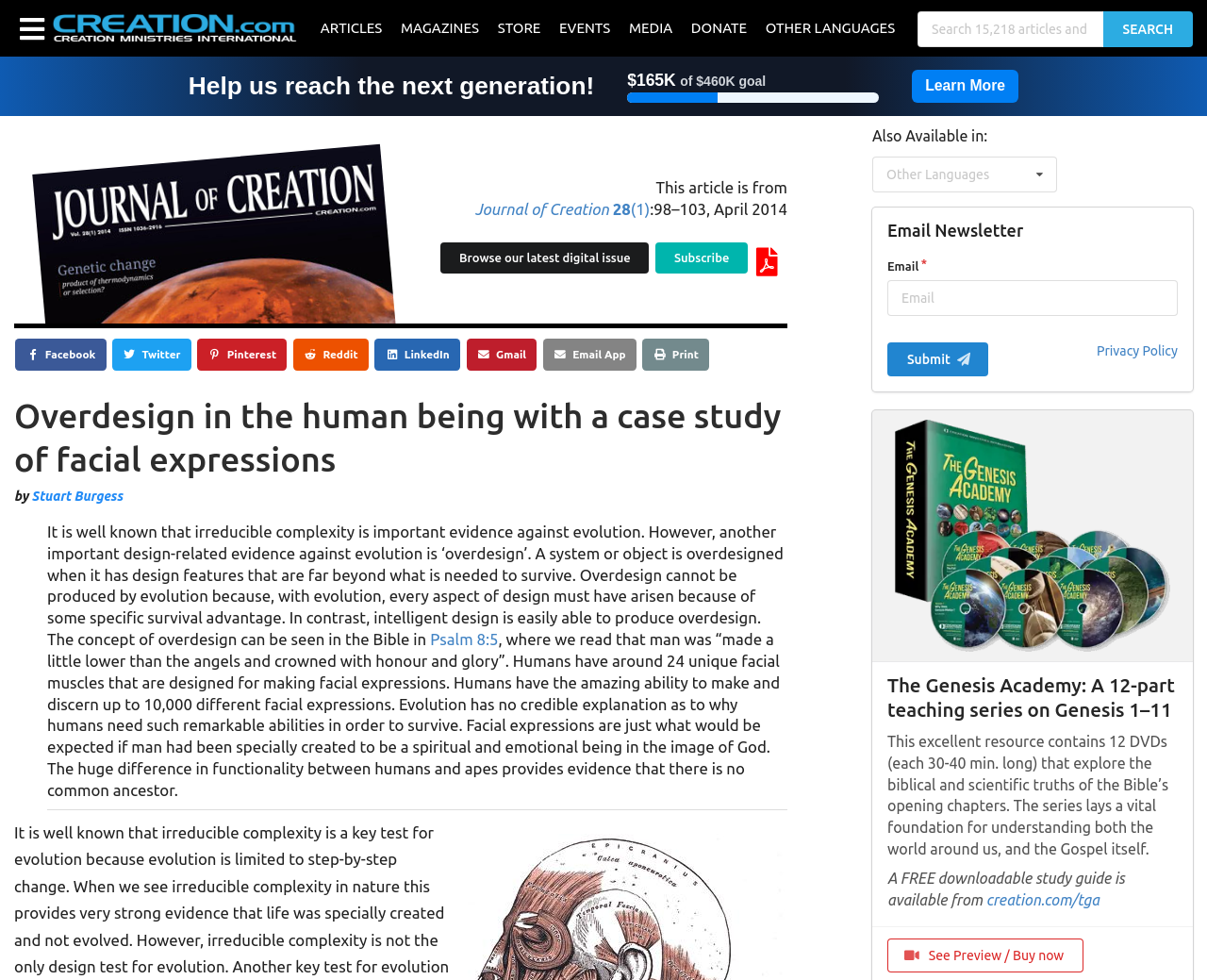With reference to the screenshot, provide a detailed response to the question below:
What is the purpose of the facial expressions in humans?

According to the article, the remarkable ability of humans to make and discern up to 10,000 different facial expressions is evidence that humans were specially created to be spiritual and emotional beings in the image of God.